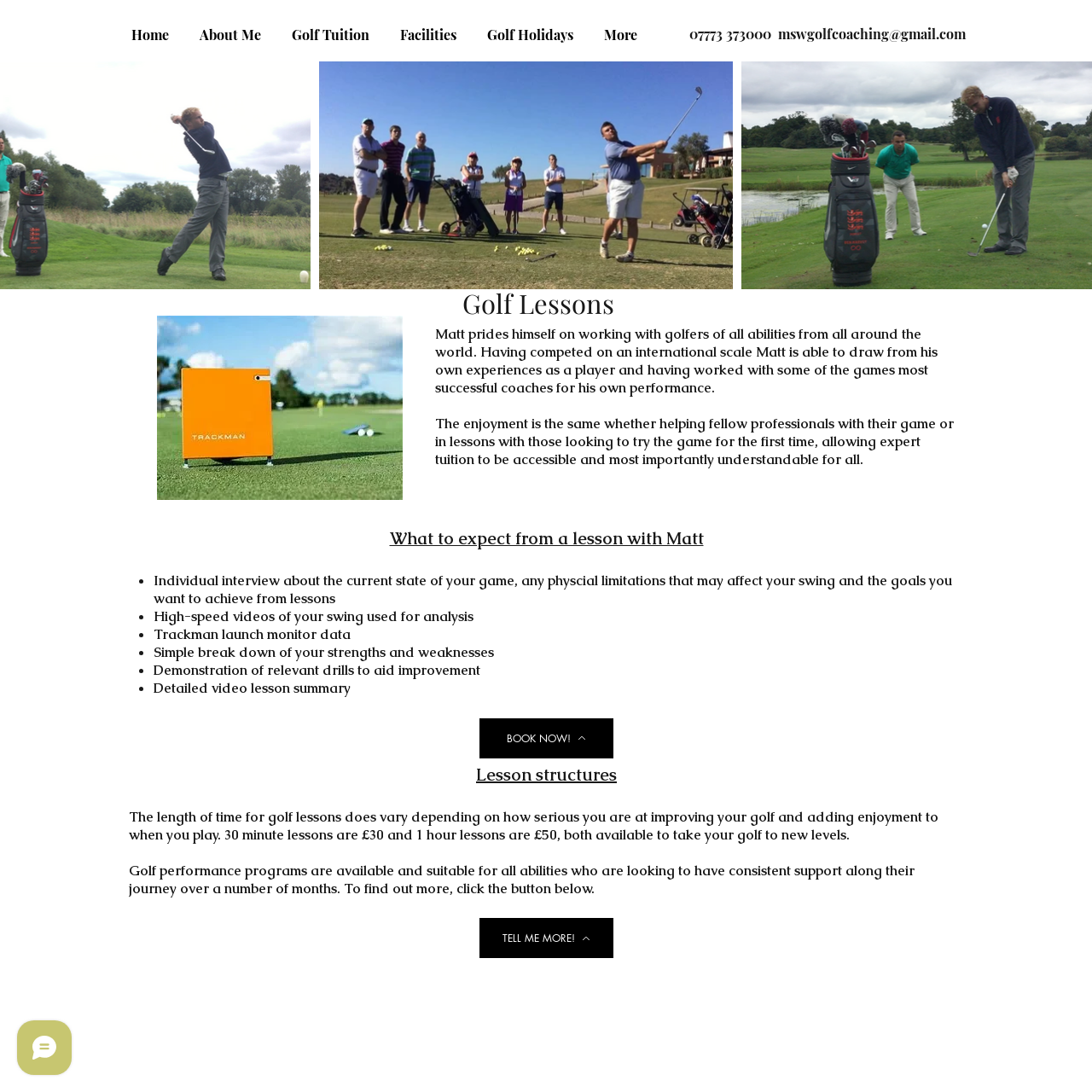How much does a 30-minute golf lesson cost?
Utilize the information in the image to give a detailed answer to the question.

I found the pricing information by scrolling down to the 'Lesson structures' section, where I saw that 30-minute lessons are £30 and 1-hour lessons are £50.